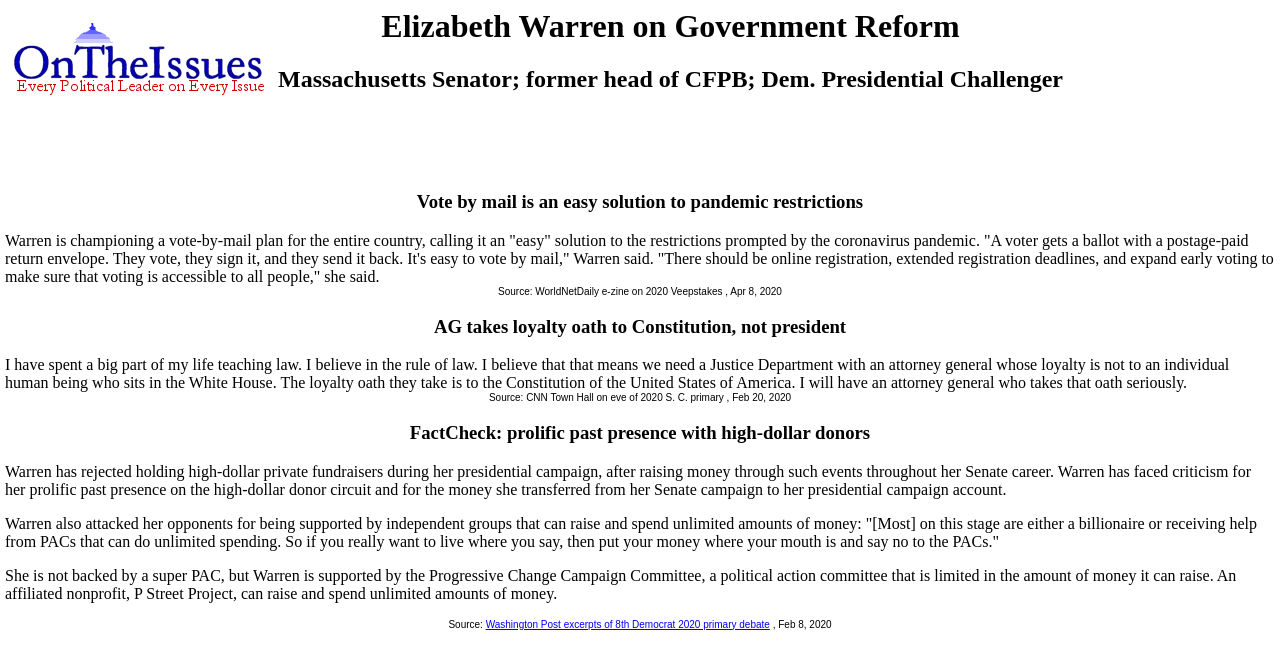Please extract the primary headline from the webpage.

Elizabeth Warren on Government Reform